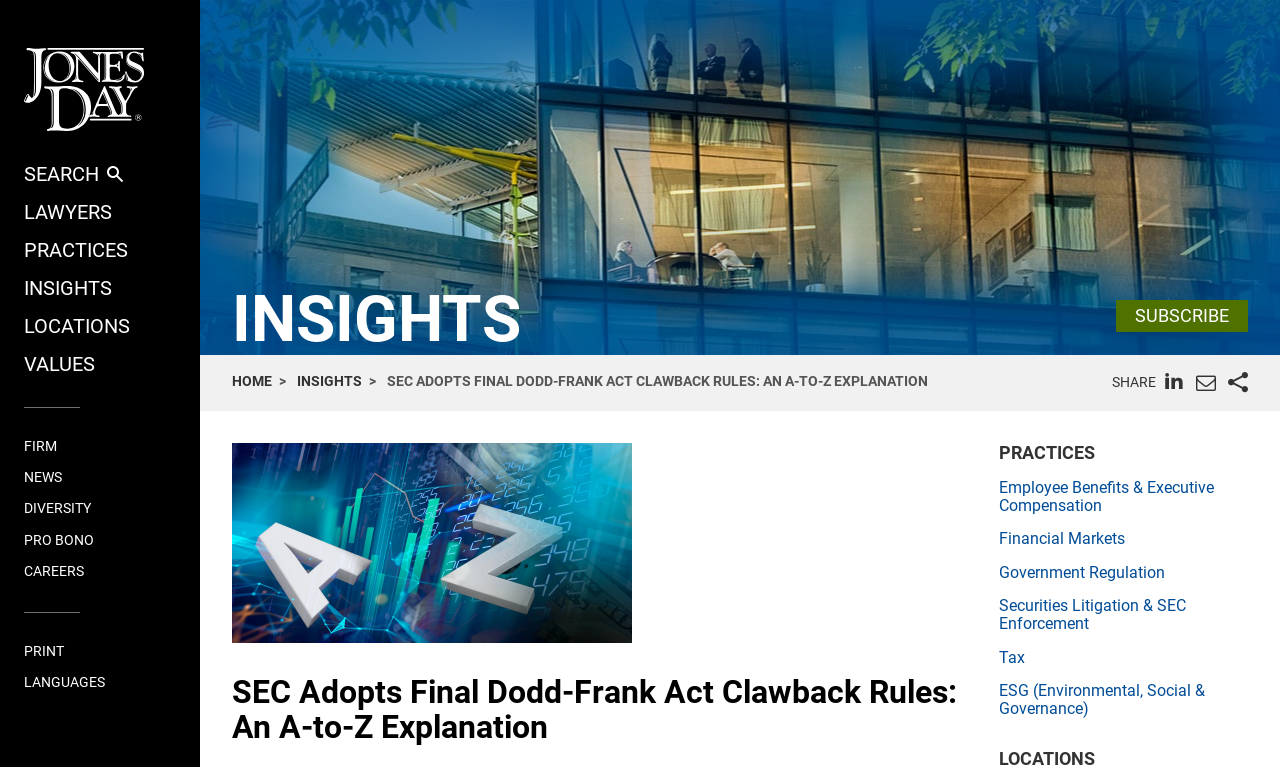What are the practices mentioned in the article?
Using the image, give a concise answer in the form of a single word or short phrase.

Employee Benefits, Financial Markets, etc.